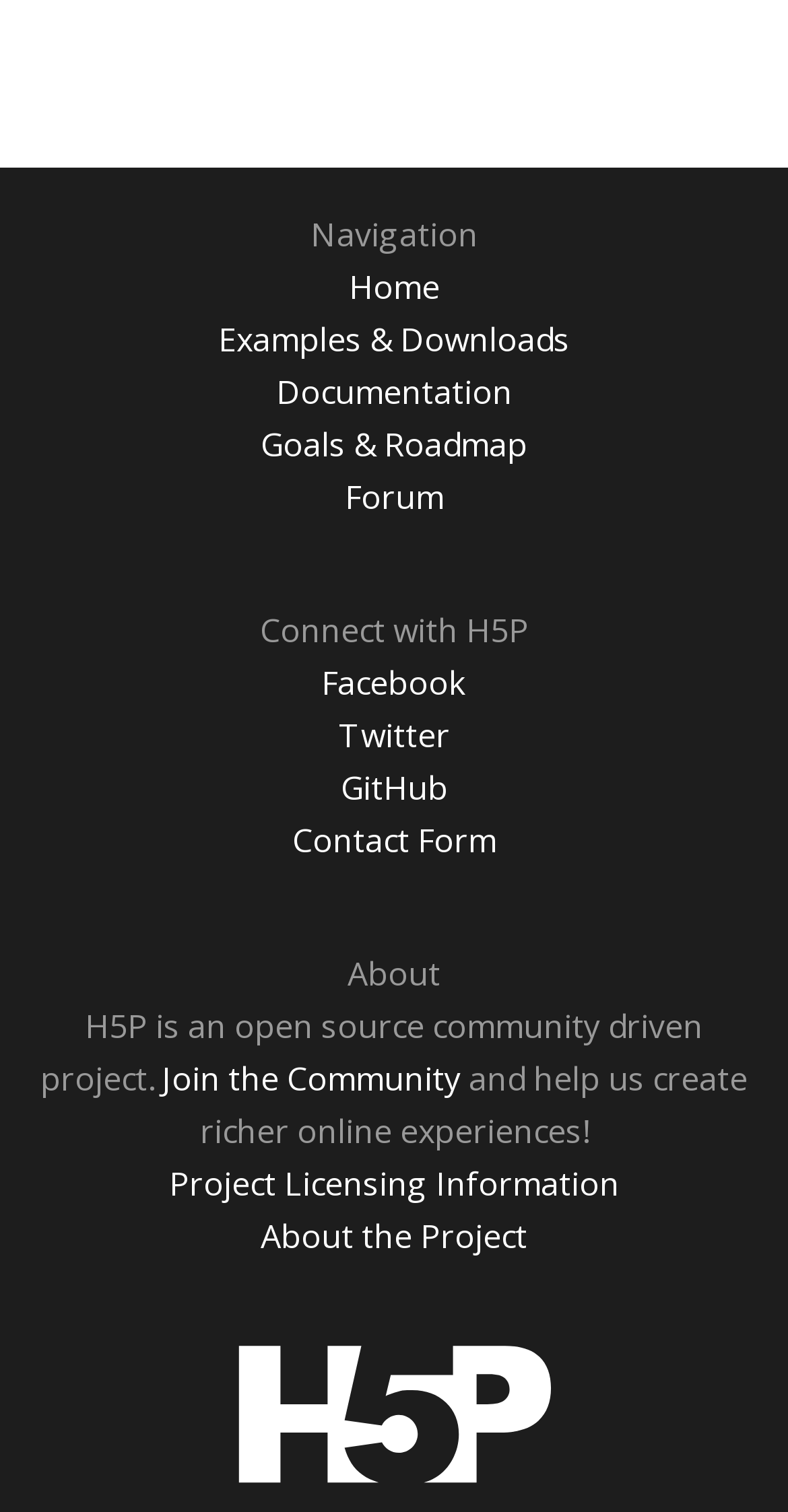Please determine the bounding box coordinates of the element's region to click for the following instruction: "visit GitHub".

[0.432, 0.506, 0.568, 0.536]